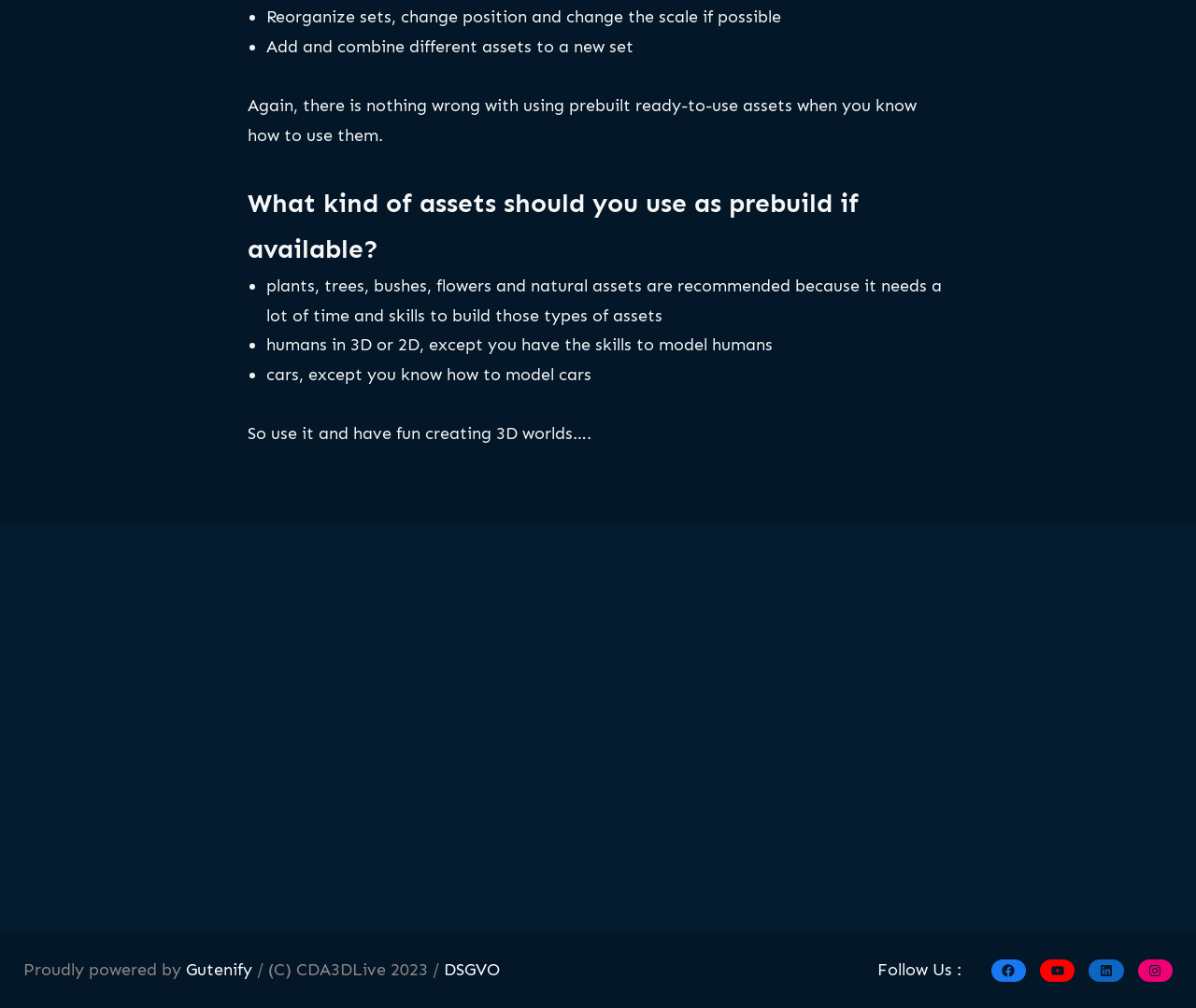Please identify the bounding box coordinates of the clickable region that I should interact with to perform the following instruction: "Follow on Facebook". The coordinates should be expressed as four float numbers between 0 and 1, i.e., [left, top, right, bottom].

[0.829, 0.952, 0.858, 0.974]